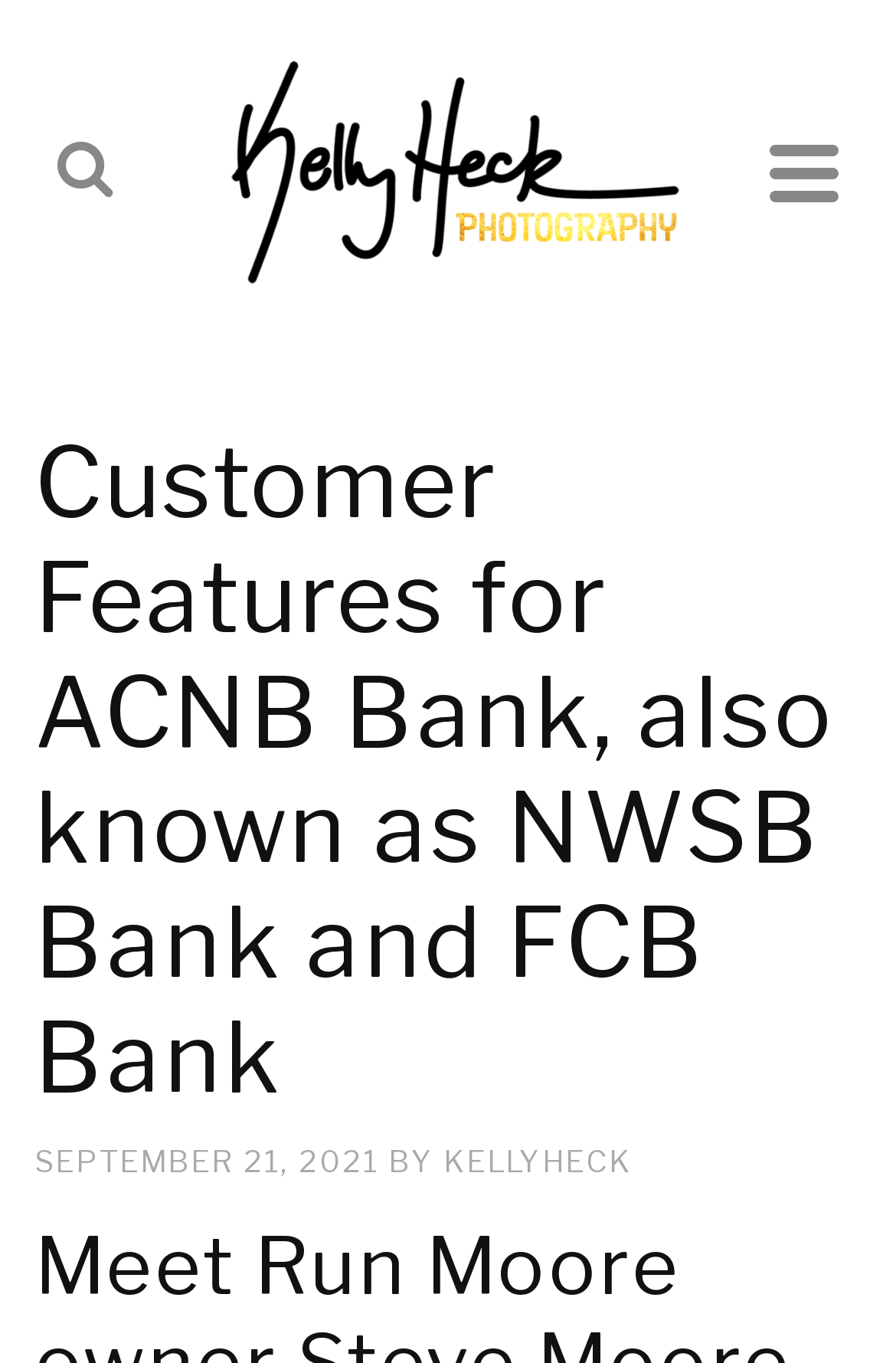Who is the author of the article?
Provide a concise answer using a single word or phrase based on the image.

KELLYHECK